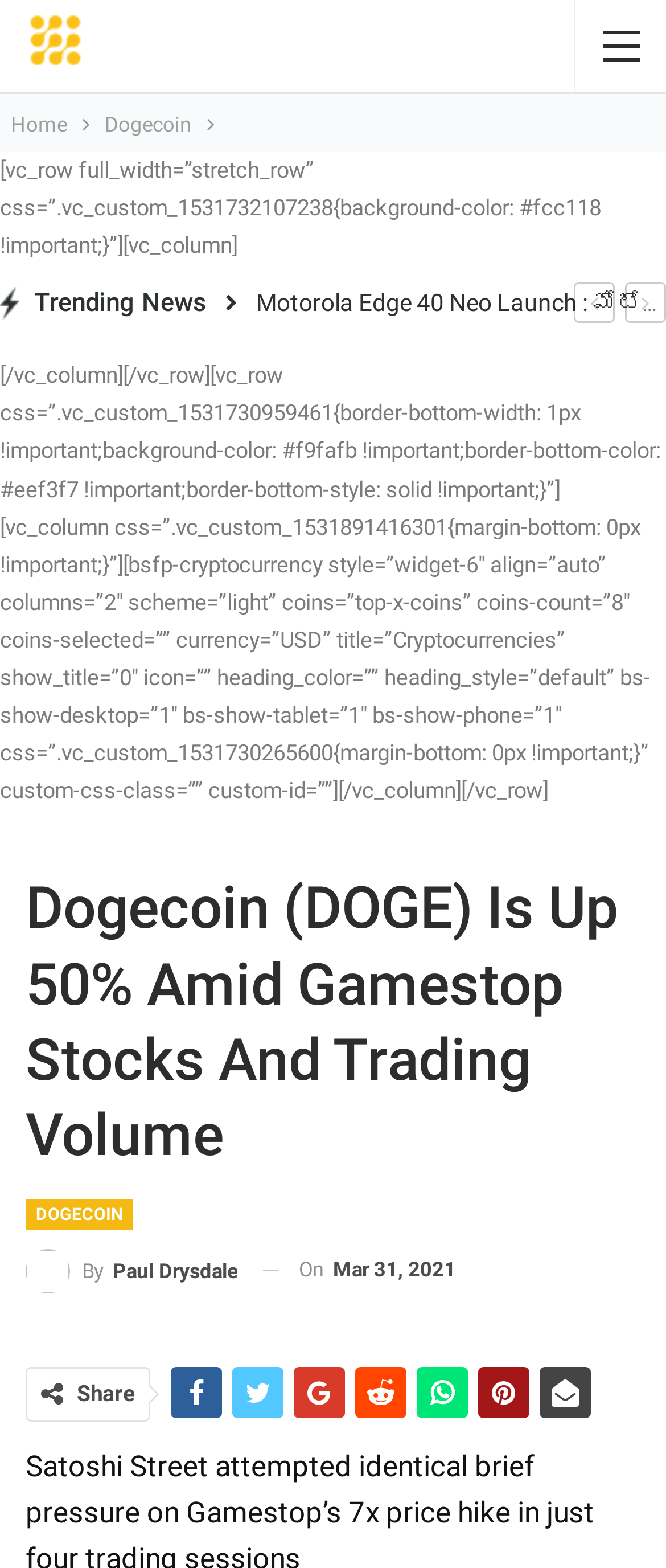Predict the bounding box coordinates of the UI element that matches this description: "Get a Quote". The coordinates should be in the format [left, top, right, bottom] with each value between 0 and 1.

None